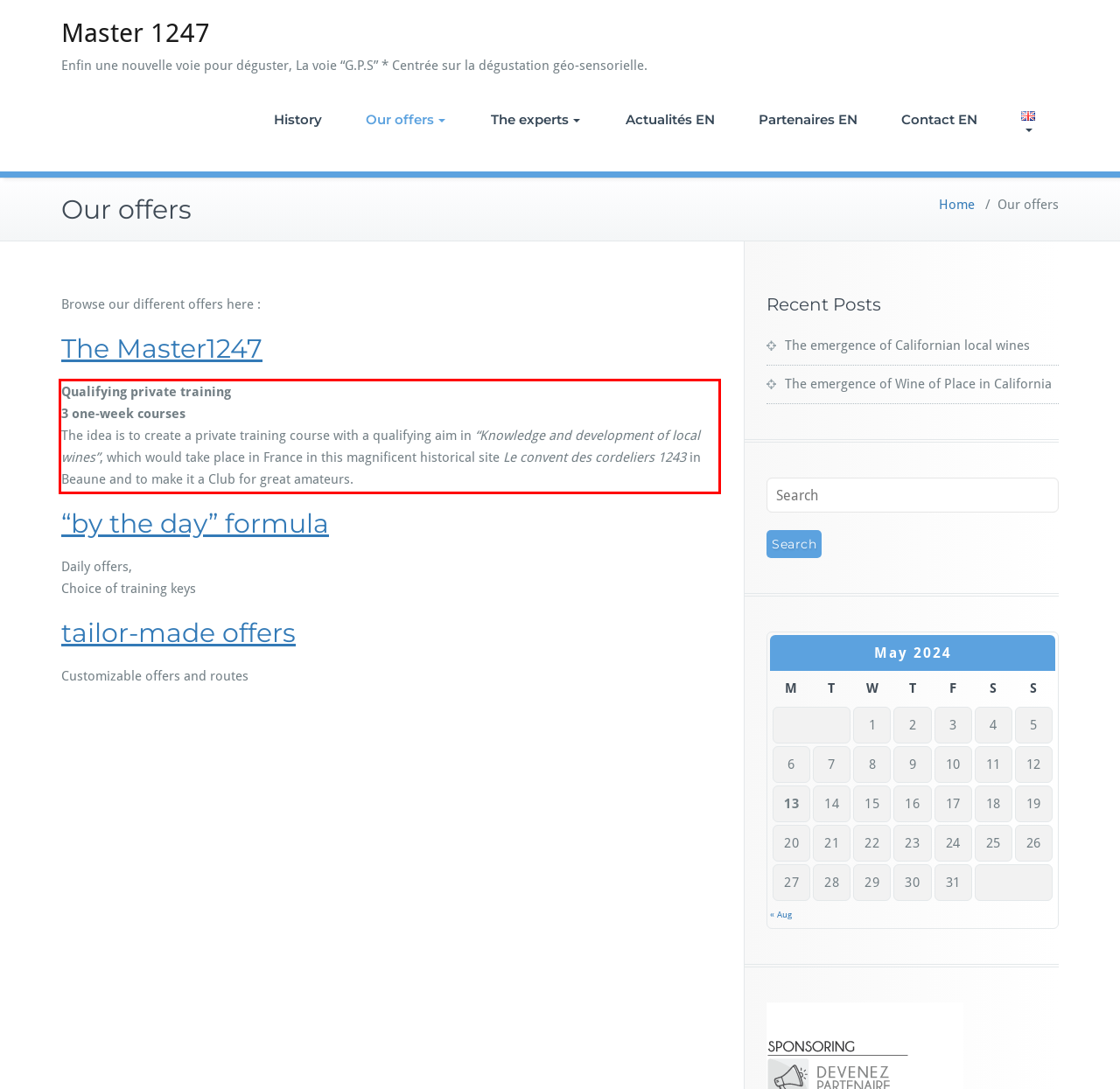Look at the provided screenshot of the webpage and perform OCR on the text within the red bounding box.

Qualifying private training 3 one-week courses The idea is to create a private training course with a qualifying aim in “Knowledge and development of local wines”, which would take place in France in this magnificent historical site Le convent des cordeliers 1243 in Beaune and to make it a Club for great amateurs.